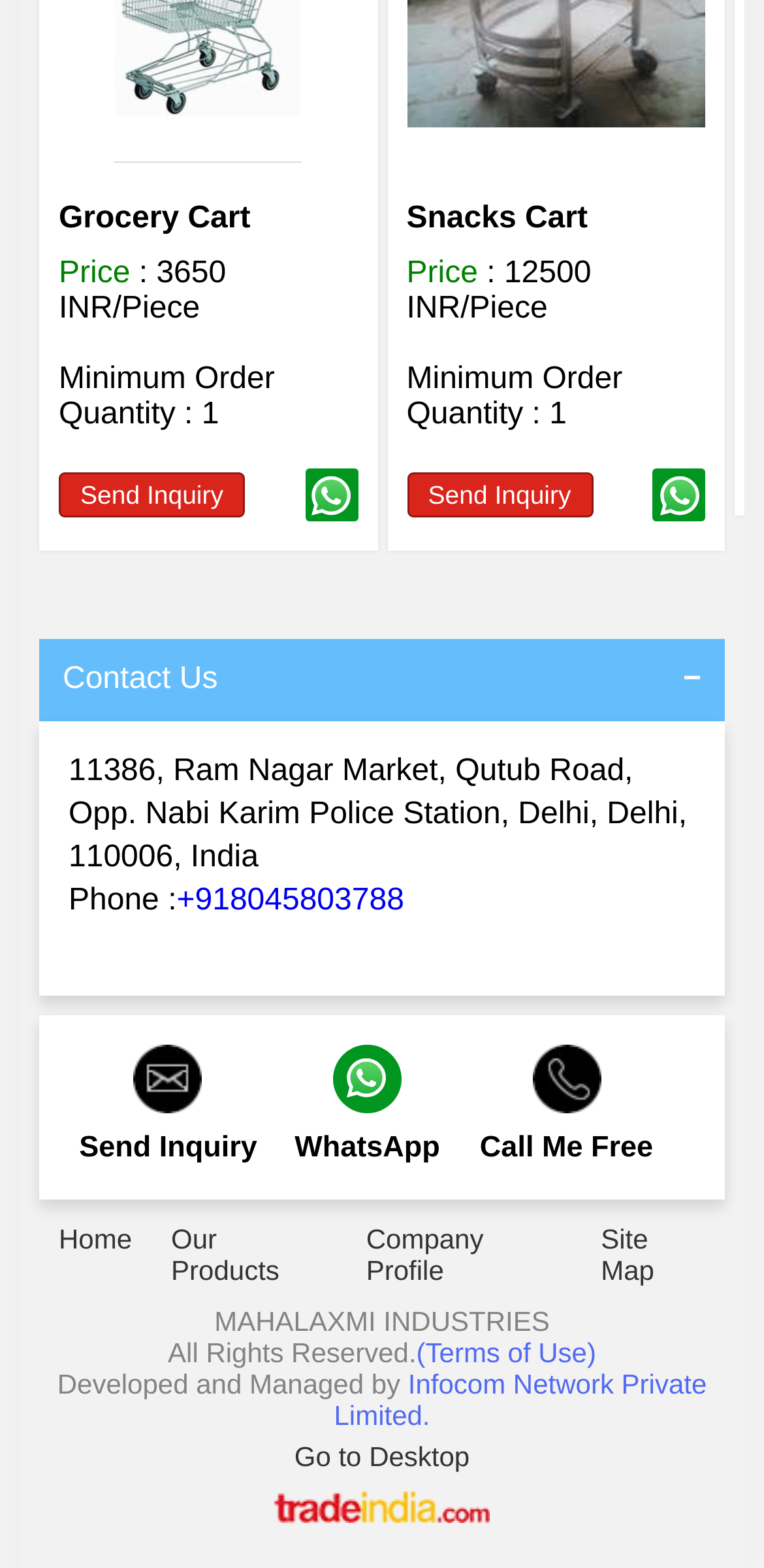How many pieces are required for the minimum order of Snacks Cart?
Please respond to the question with as much detail as possible.

I found the minimum order quantity of Snacks Cart by looking at the StaticText element with the OCR text '1' which is located near the 'Minimum Order Quantity' label.